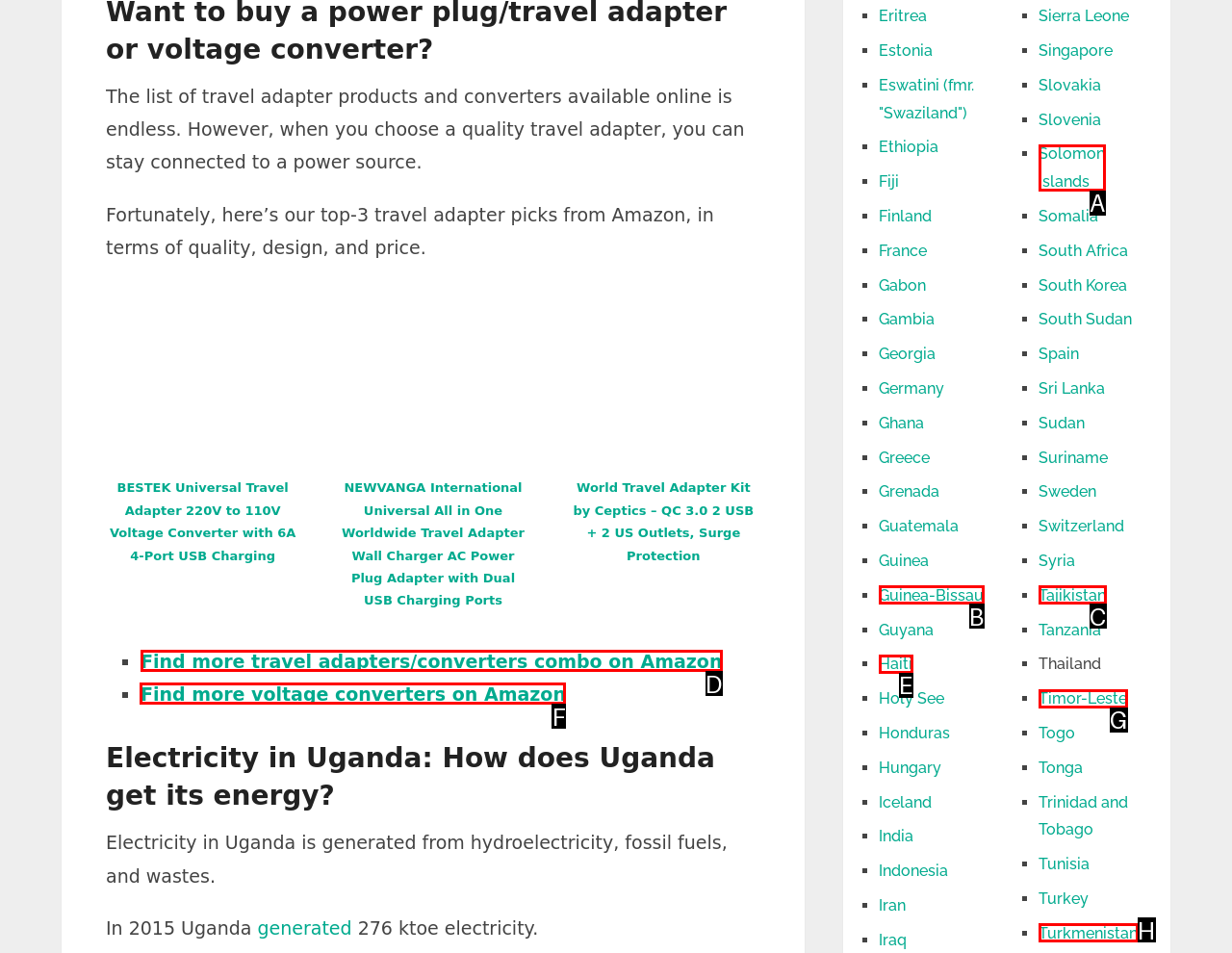To achieve the task: Click on the link to find more voltage converters on Amazon, indicate the letter of the correct choice from the provided options.

F